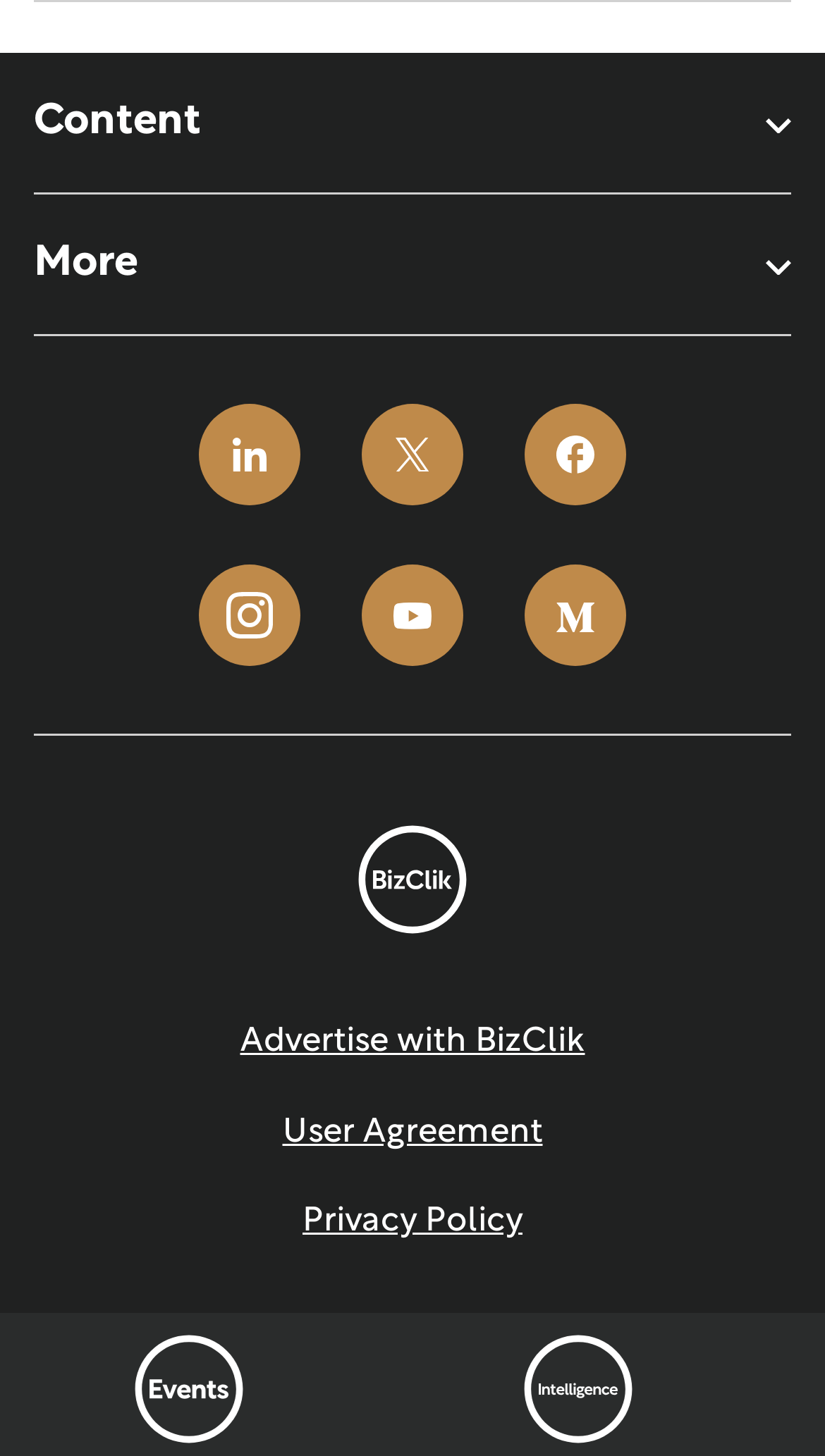Find the bounding box coordinates corresponding to the UI element with the description: "Advertise with BizClik". The coordinates should be formatted as [left, top, right, bottom], with values as floats between 0 and 1.

[0.291, 0.7, 0.709, 0.733]